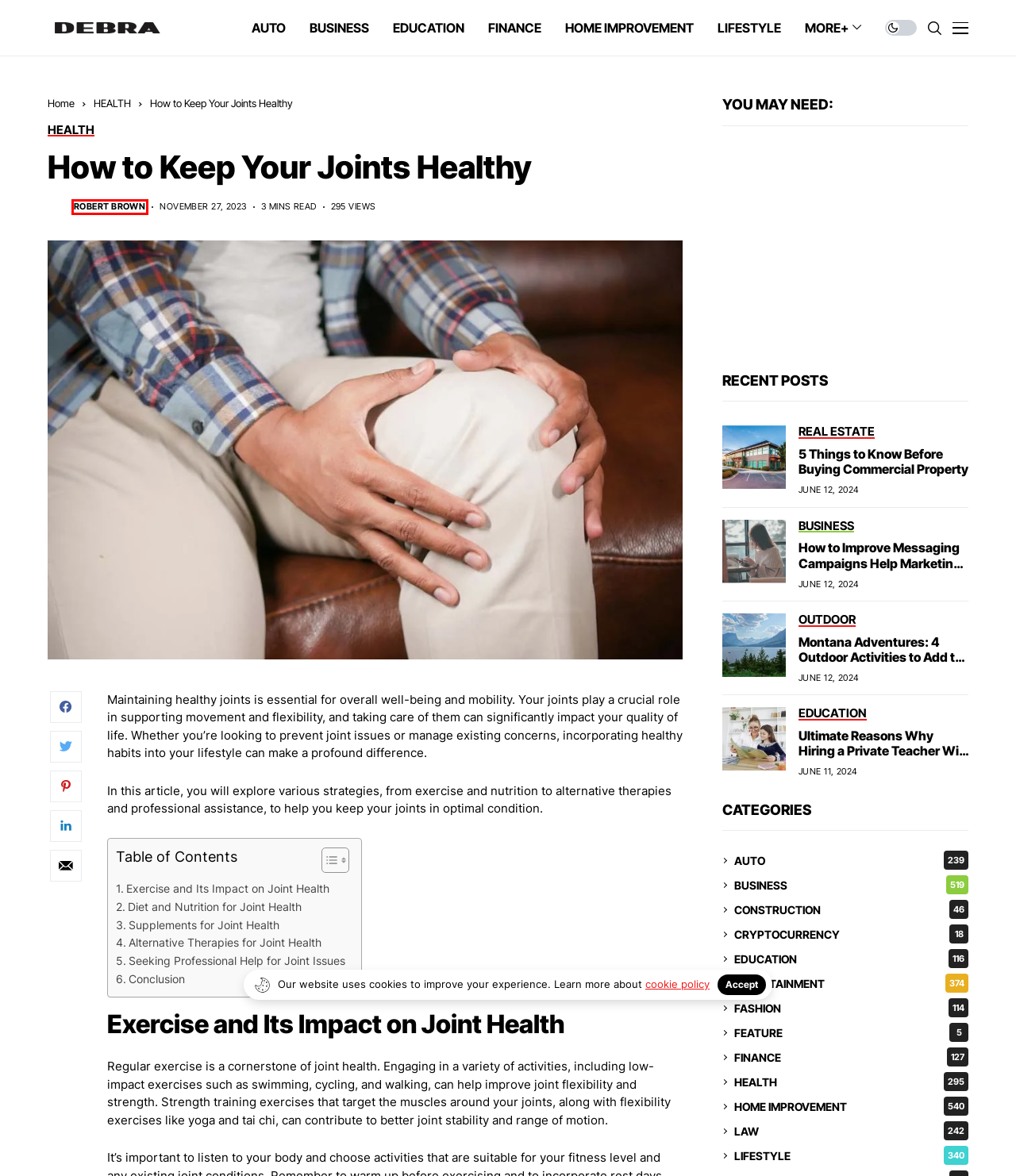You have been given a screenshot of a webpage, where a red bounding box surrounds a UI element. Identify the best matching webpage description for the page that loads after the element in the bounding box is clicked. Options include:
A. Robert Brown - DebraBernier
B. Ultimate Reasons Why Hiring a Private Teacher Will Benefit Your Child's Education - DebraBernier
C. FASHION - DebraBernier
D. ENTERTAINMENT - DebraBernier
E. LAW - DebraBernier
F. How to Improve Messaging Campaigns Help Marketing Efforts - DebraBernier
G. Montana Adventures: 4 Outdoor Activities to Add to Your List - DebraBernier
H. HEALTH - DebraBernier

A